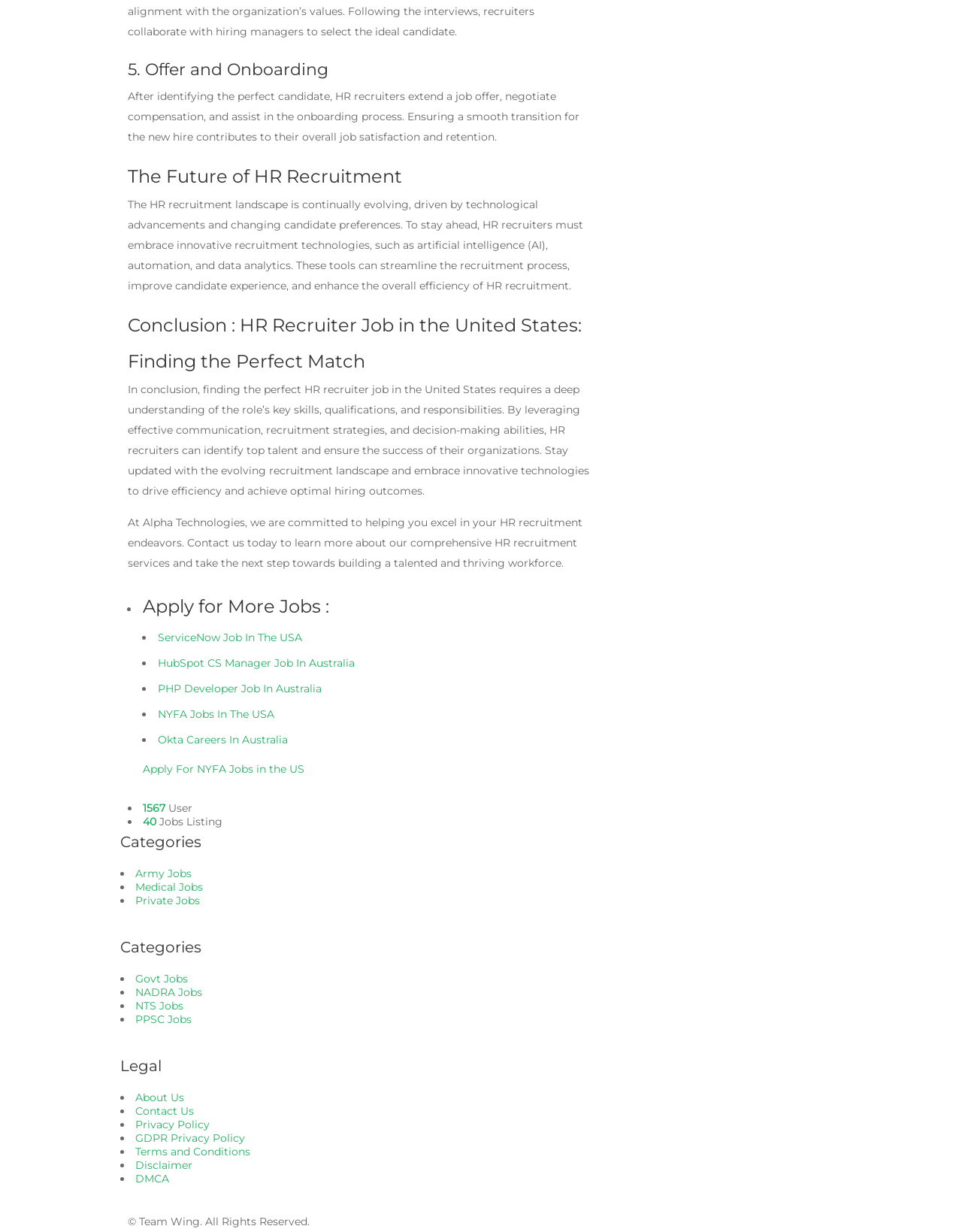Pinpoint the bounding box coordinates of the element that must be clicked to accomplish the following instruction: "Read about the future of HR recruitment". The coordinates should be in the format of four float numbers between 0 and 1, i.e., [left, top, right, bottom].

[0.133, 0.129, 0.617, 0.158]